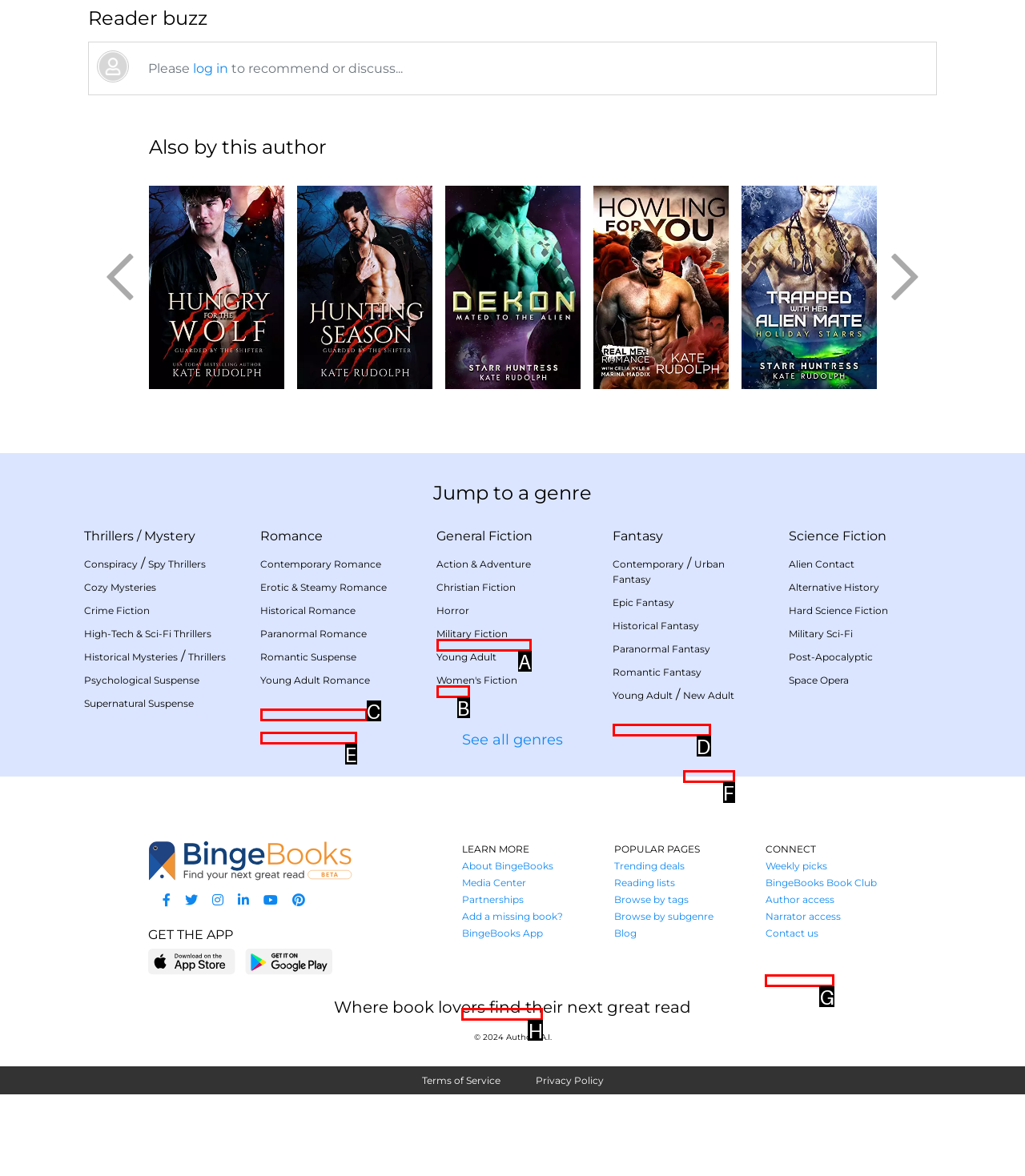Choose the HTML element that corresponds to the description: Action & Adventure
Provide the answer by selecting the letter from the given choices.

A